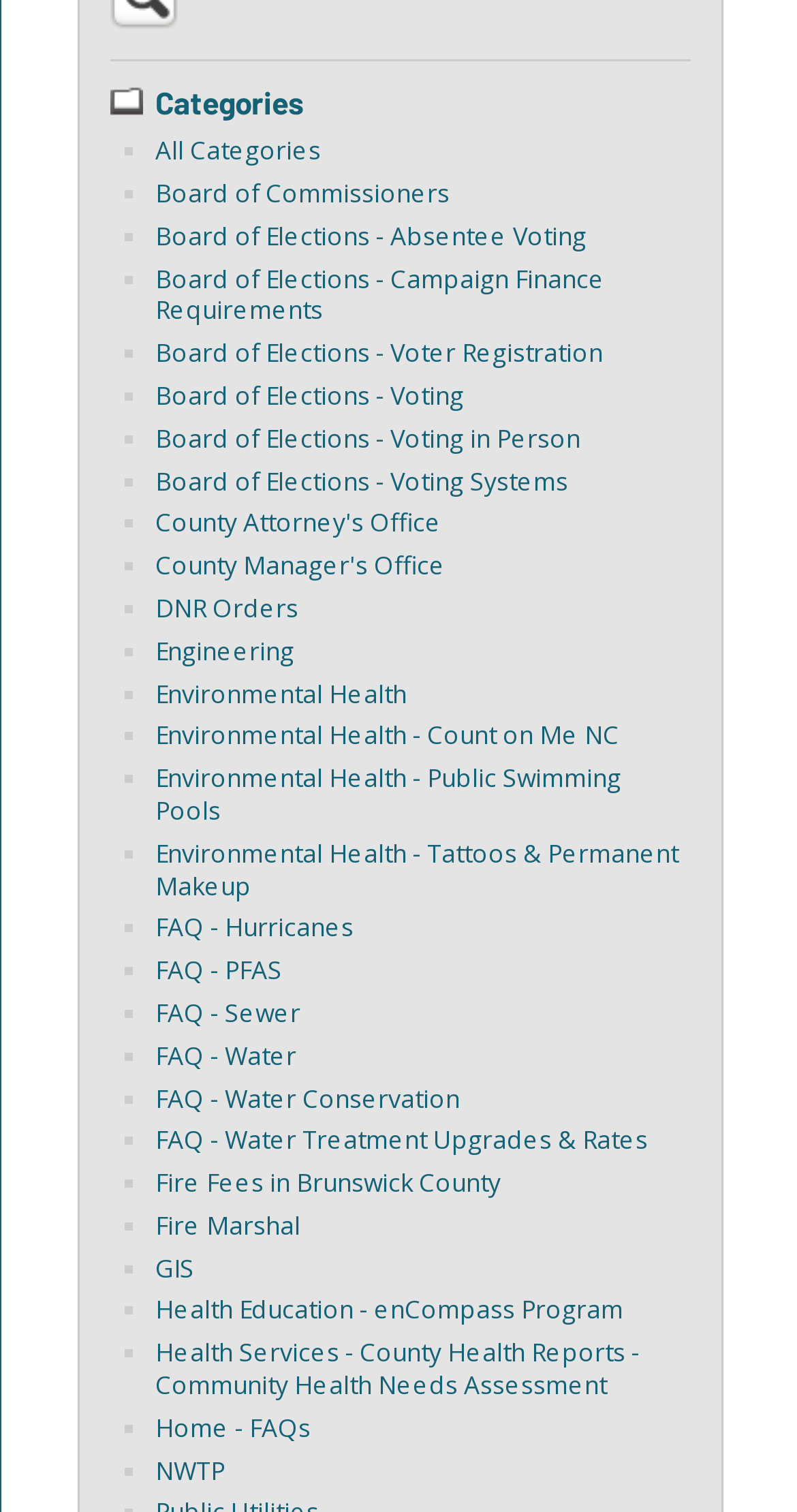Identify the coordinates of the bounding box for the element that must be clicked to accomplish the instruction: "Explore Environmental Health - Public Swimming Pools".

[0.195, 0.503, 0.779, 0.547]